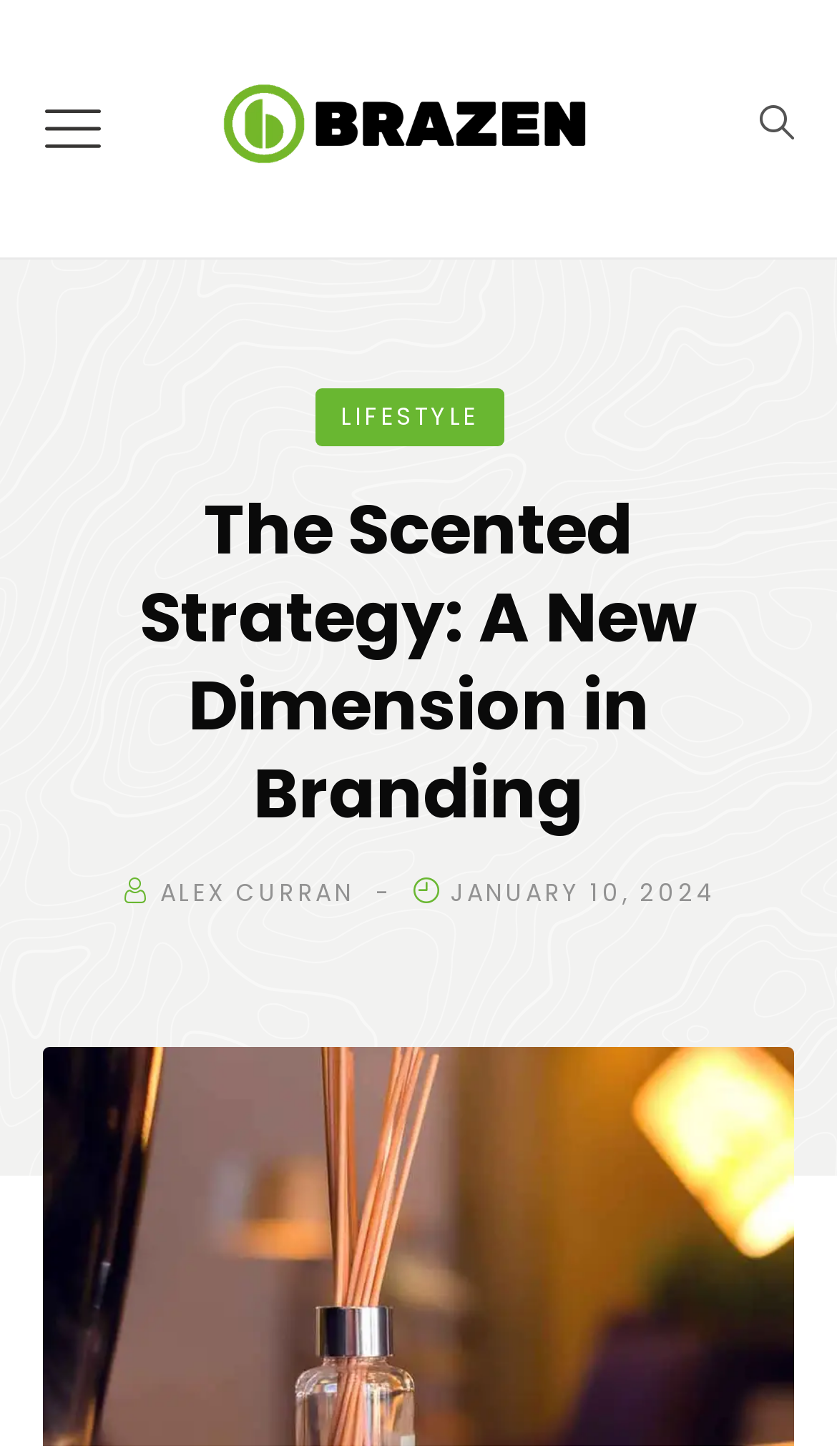Identify the bounding box coordinates for the UI element described by the following text: "LIFESTYLE". Provide the coordinates as four float numbers between 0 and 1, in the format [left, top, right, bottom].

[0.376, 0.267, 0.603, 0.306]